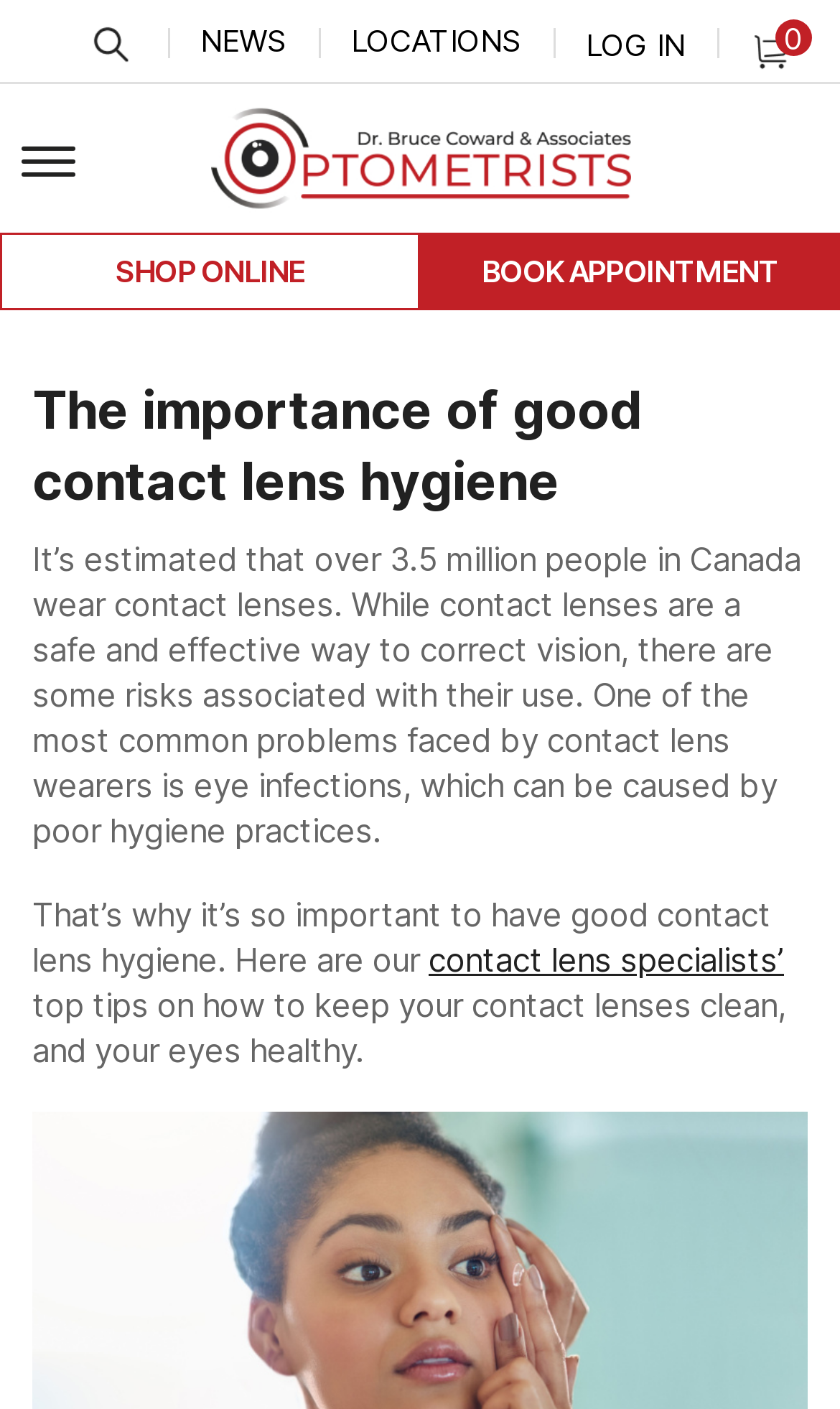What is the position of the logo on the webpage?
Please interpret the details in the image and answer the question thoroughly.

I analyzed the bounding box coordinates of the logo, which are [0.25, 0.06, 0.75, 0.164], and found that the logo is positioned at the top center of the webpage.